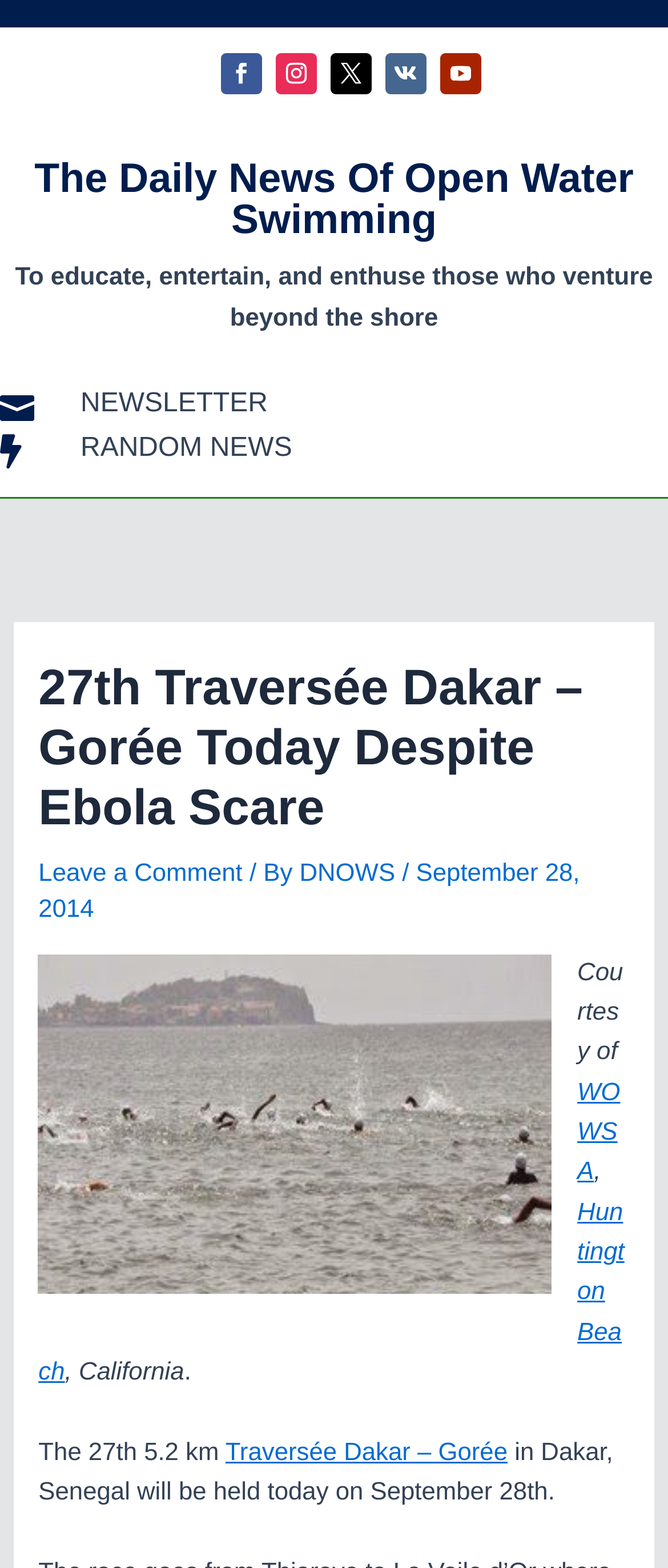Determine the bounding box coordinates of the region I should click to achieve the following instruction: "View random news". Ensure the bounding box coordinates are four float numbers between 0 and 1, i.e., [left, top, right, bottom].

[0.121, 0.277, 1.0, 0.306]